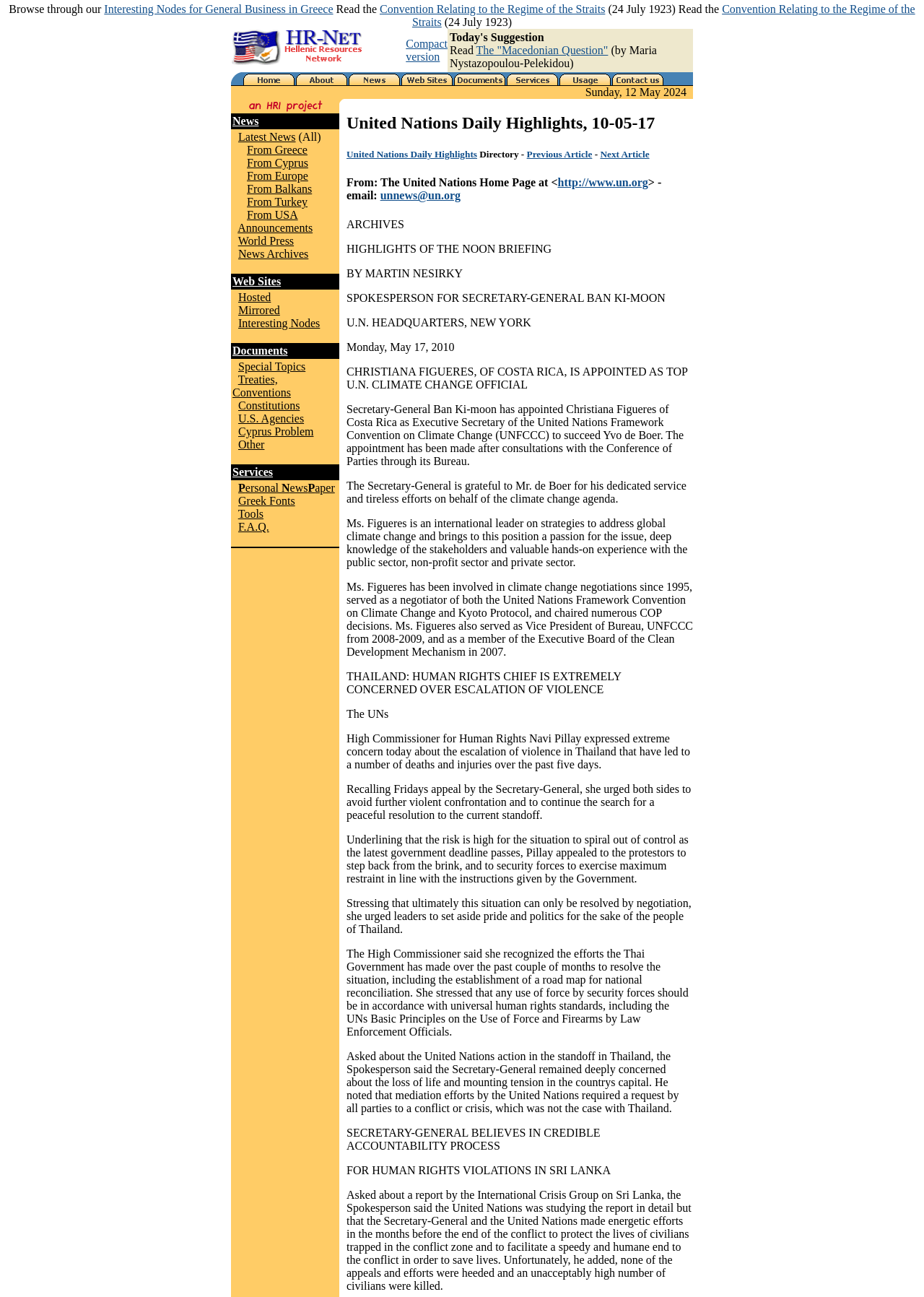Locate the bounding box coordinates of the clickable part needed for the task: "Click the 'Read more: 40 days and 40 nights' link".

None